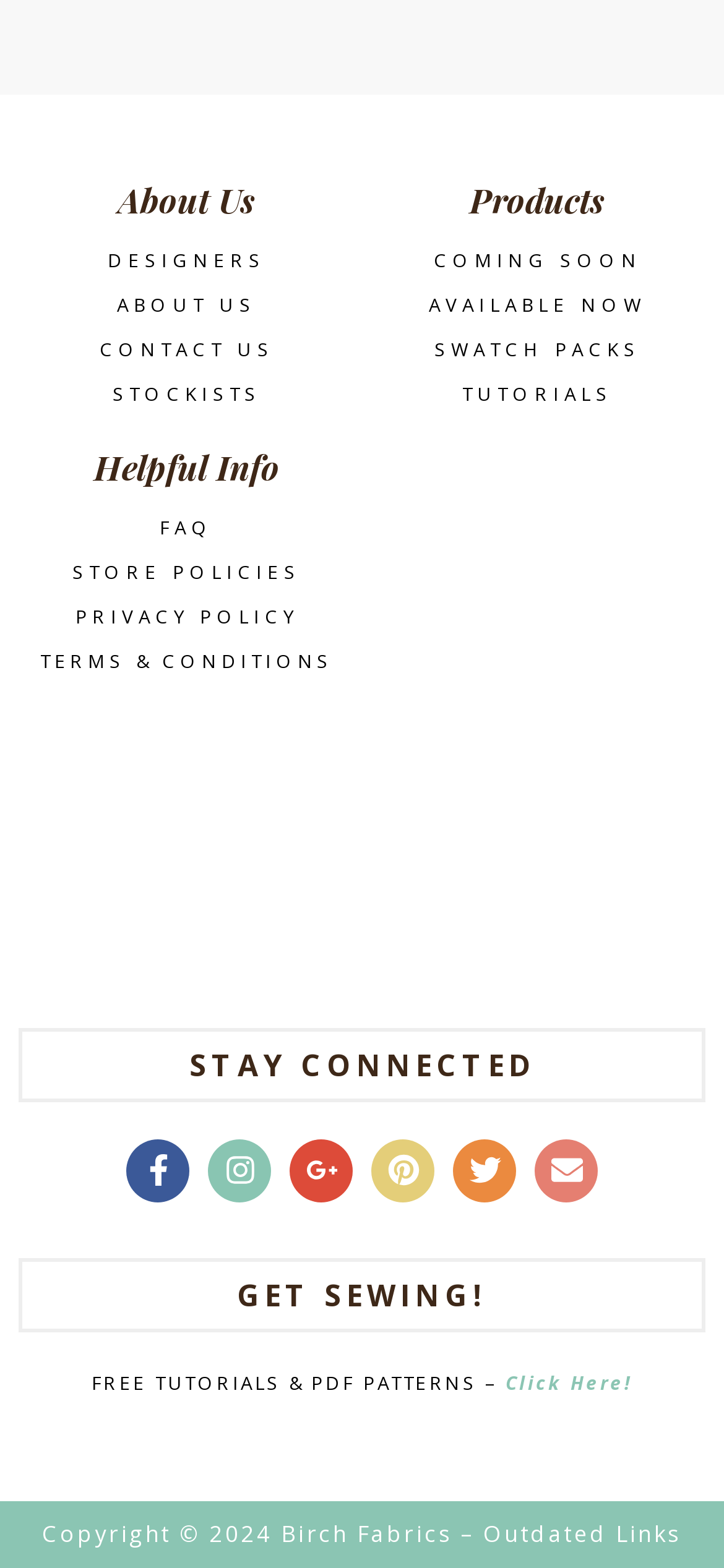Identify the bounding box coordinates of the element to click to follow this instruction: 'Click on ABOUT US'. Ensure the coordinates are four float values between 0 and 1, provided as [left, top, right, bottom].

[0.162, 0.188, 0.354, 0.2]